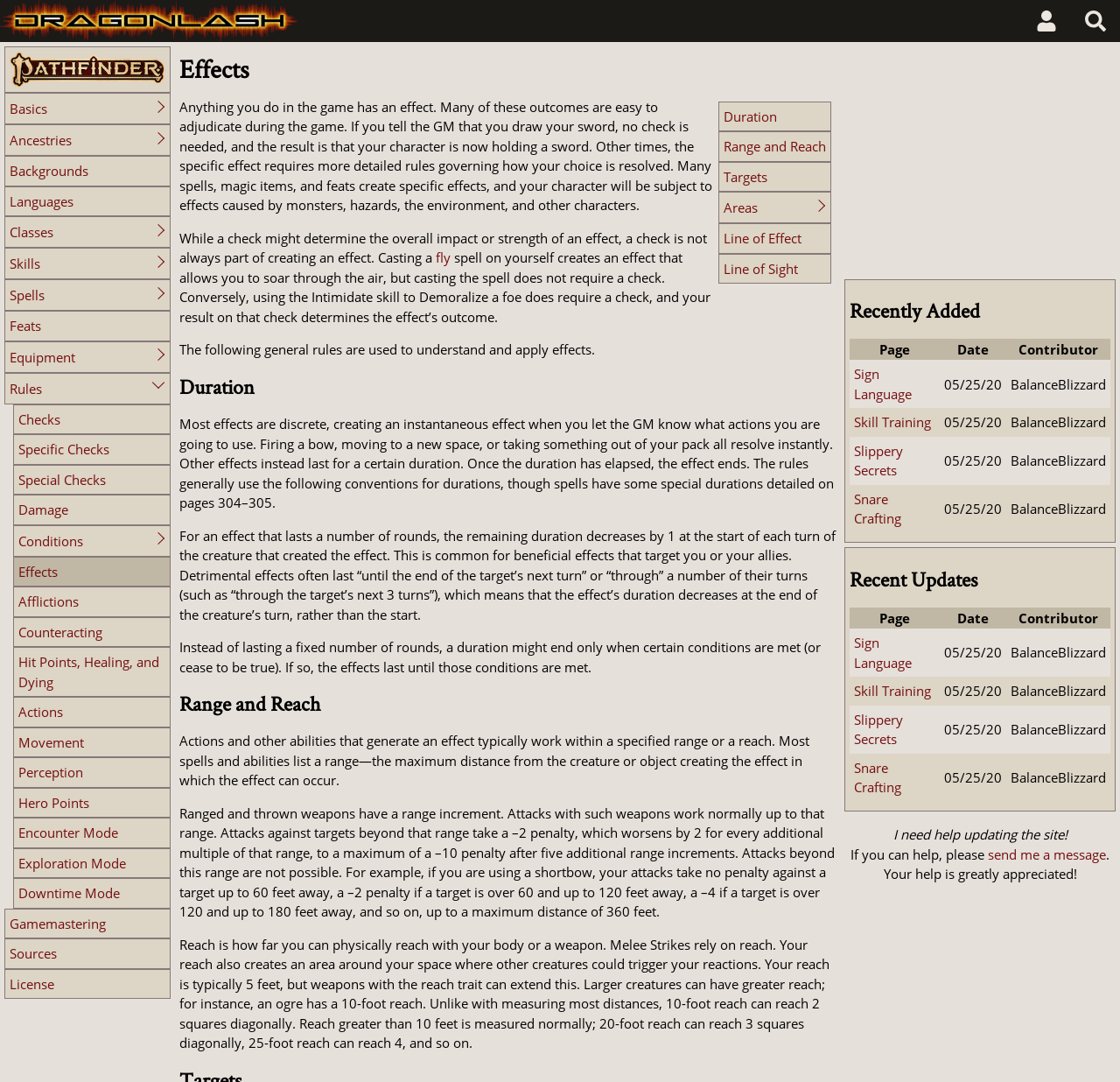Please identify the bounding box coordinates of the area that needs to be clicked to fulfill the following instruction: "View the 'Recently Added' table."

[0.759, 0.313, 0.991, 0.493]